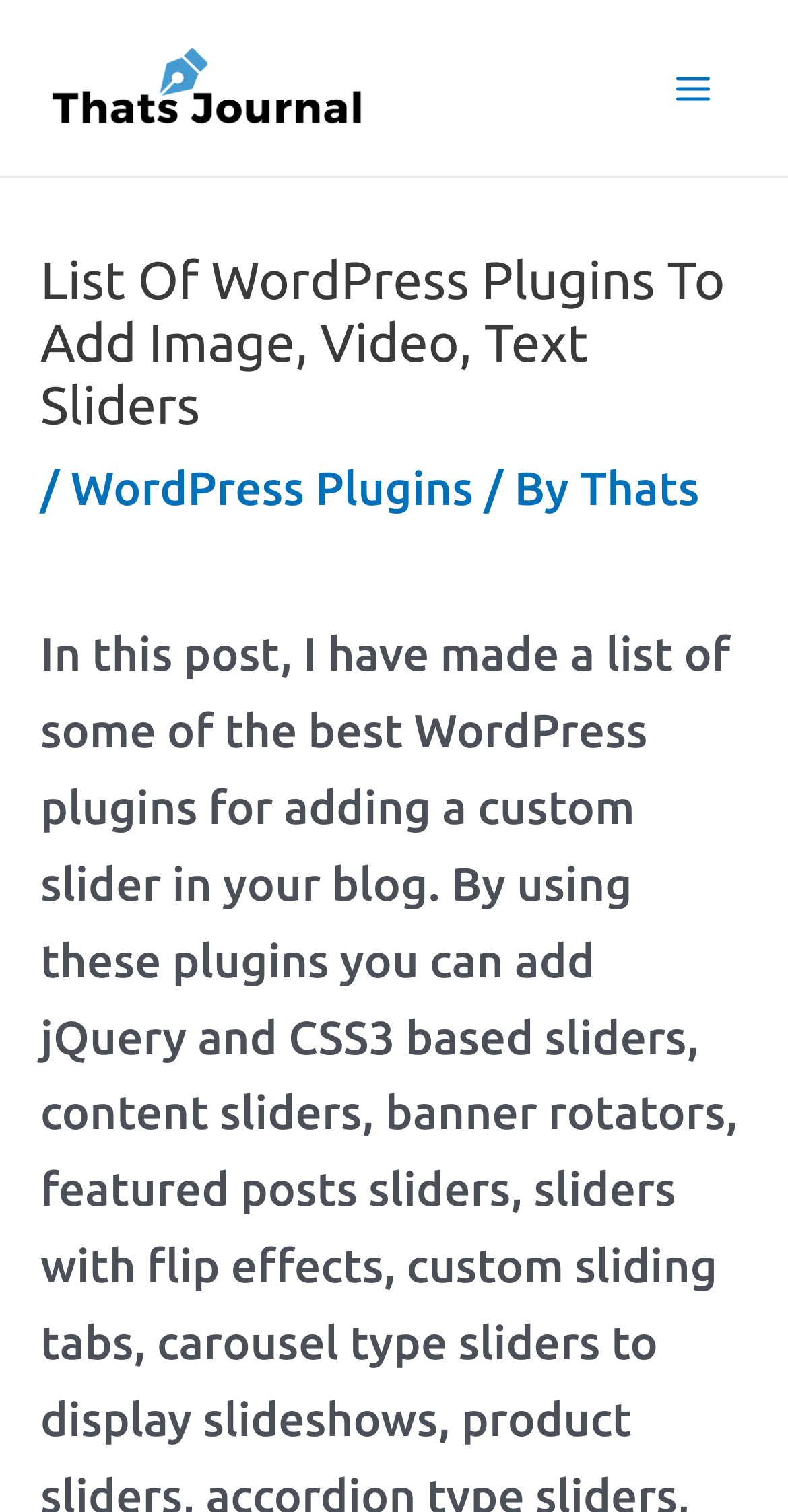What is the location of the main menu button?
Utilize the information in the image to give a detailed answer to the question.

I determined this answer by looking at the bounding box coordinates of the 'Main Menu' button, which has a top-left coordinate of [0.809, 0.022] and a bottom-right coordinate of [0.949, 0.095], indicating that it is located in the top-right corner of the webpage.